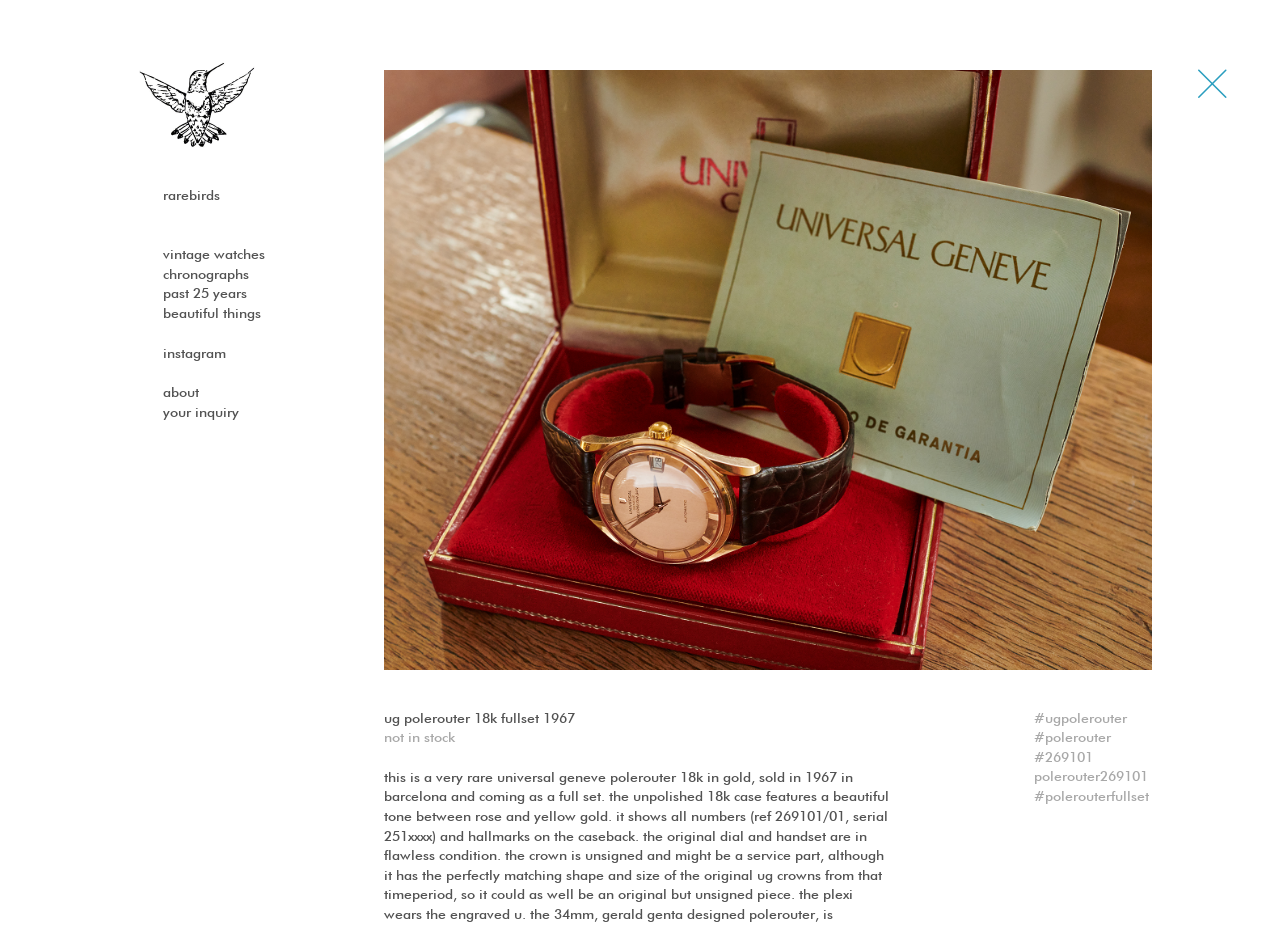Please identify the bounding box coordinates of the region to click in order to complete the given instruction: "click on the 'rarebirds' link". The coordinates should be four float numbers between 0 and 1, i.e., [left, top, right, bottom].

[0.096, 0.182, 0.213, 0.197]